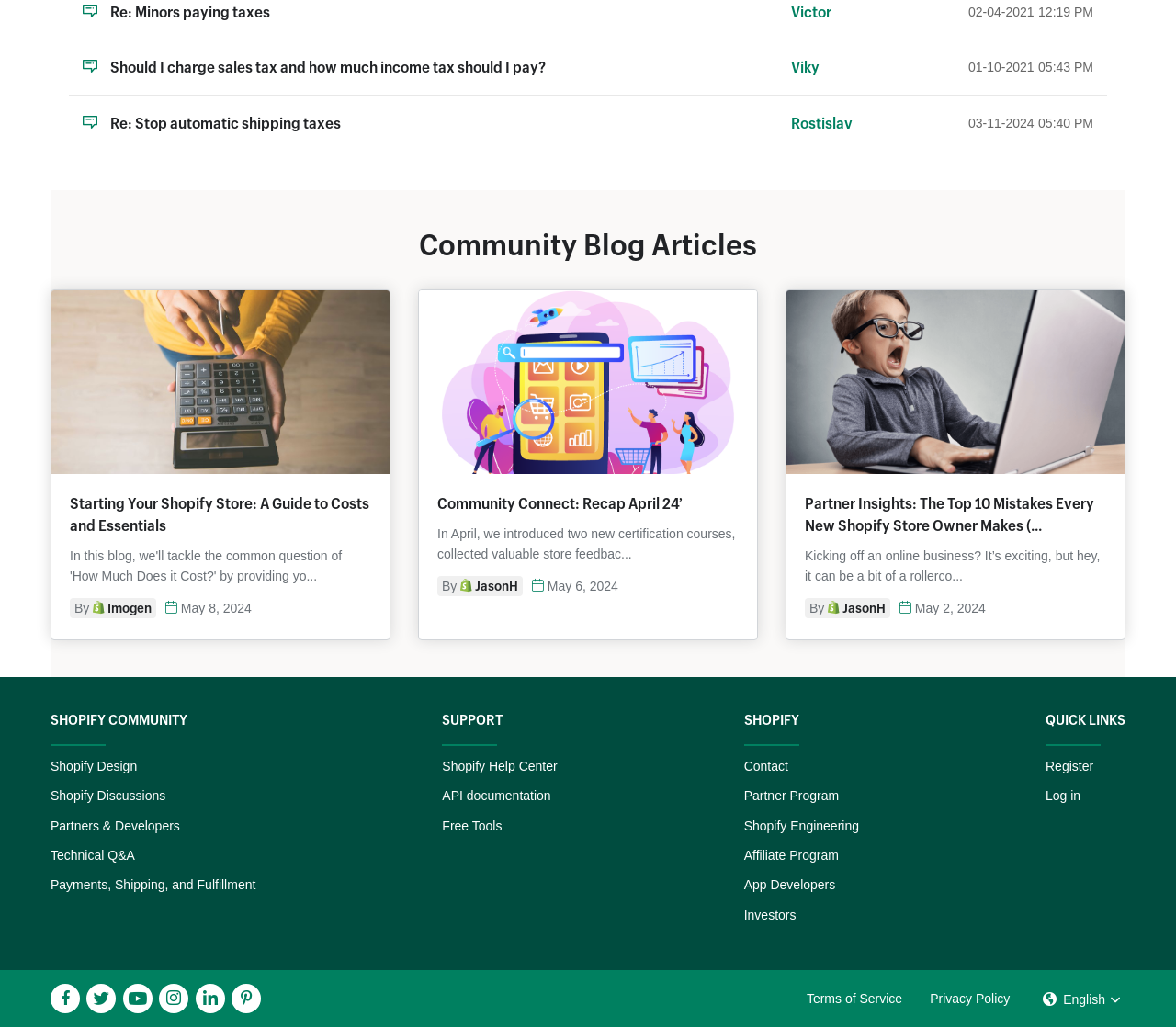How many sections are there in the Shopify community?
Using the screenshot, give a one-word or short phrase answer.

3